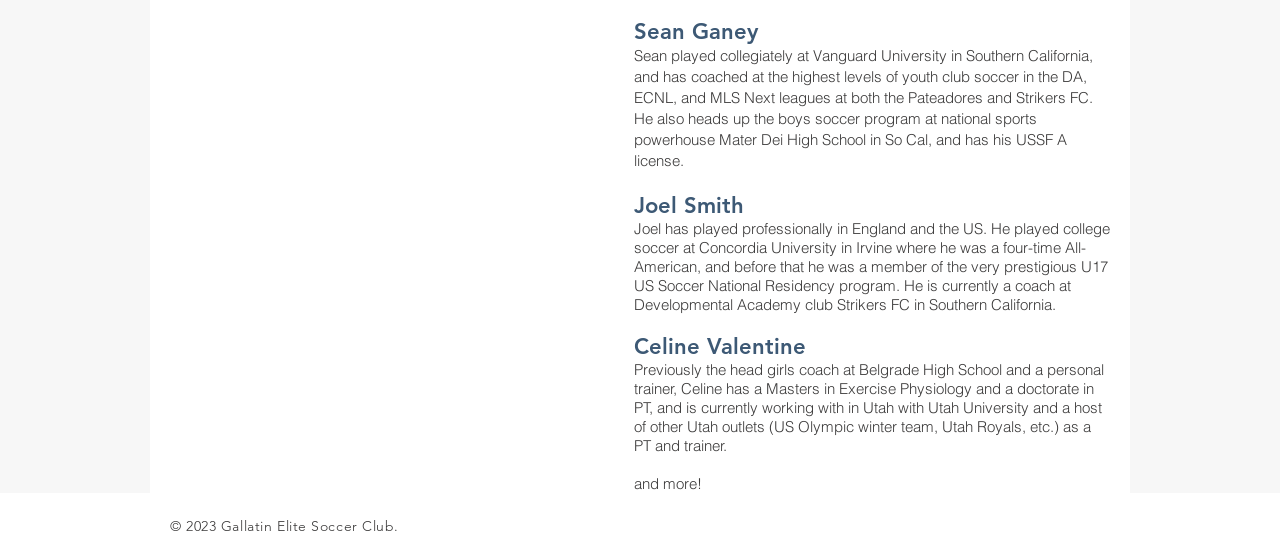Extract the bounding box coordinates for the UI element described as: "aria-label="Facebook - Grey Circle"".

[0.781, 0.913, 0.805, 0.967]